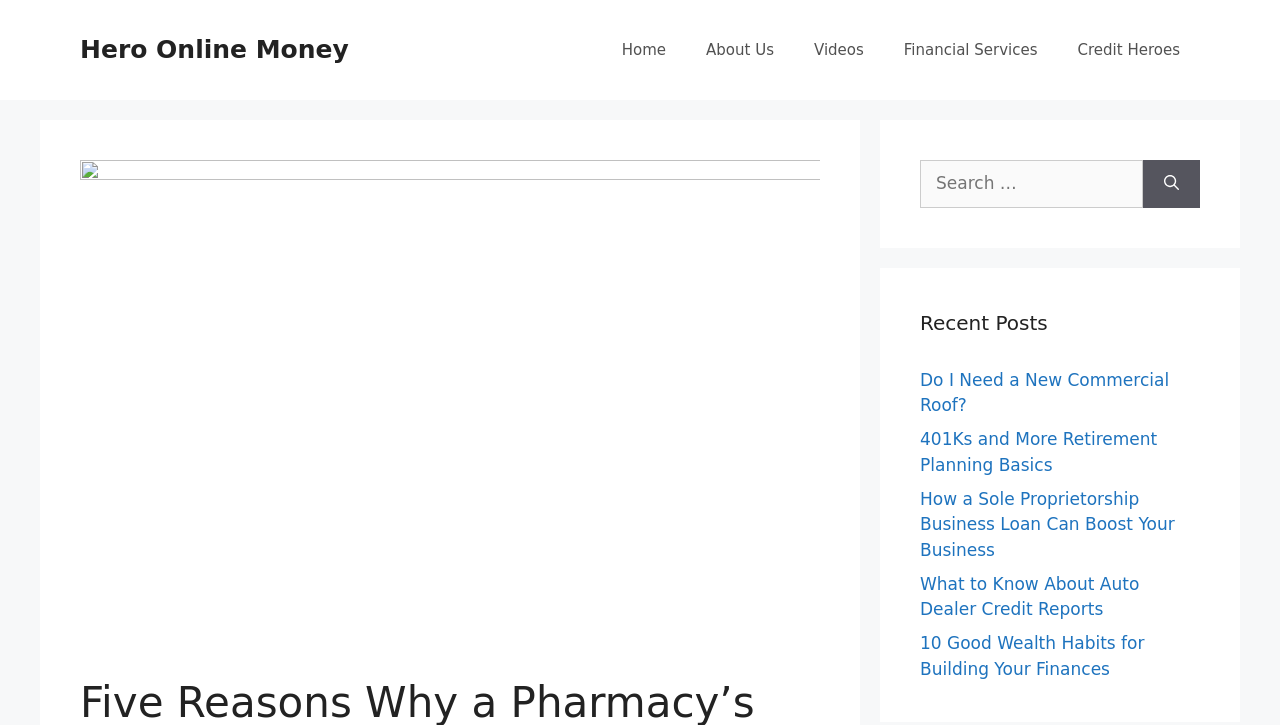Create an in-depth description of the webpage, covering main sections.

This webpage is about Hero Online Money, a financial services website. At the top, there is a banner that spans the entire width of the page, containing a link to the website's homepage, "Hero Online Money". Below the banner, there is a primary navigation menu with five links: "Home", "About Us", "Videos", "Financial Services", and "Credit Heroes". These links are aligned horizontally and take up about half of the page's width.

On the right side of the page, there is a search bar with a label "Search for:" and a search button. The search bar is positioned above a section titled "Recent Posts", which lists five article links. The articles' titles include "Do I Need a New Commercial Roof?", "401Ks and More Retirement Planning Basics", "How a Sole Proprietorship Business Loan Can Boost Your Business", "What to Know About Auto Dealer Credit Reports", and "10 Good Wealth Habits for Building Your Finances". These links are stacked vertically and take up about a quarter of the page's width.

The webpage's main content is not explicitly shown, but the meta description suggests that it may be related to pharmacy inventory management. However, the accessibility tree does not provide any information about the main content, focusing instead on the website's navigation and search functionality.